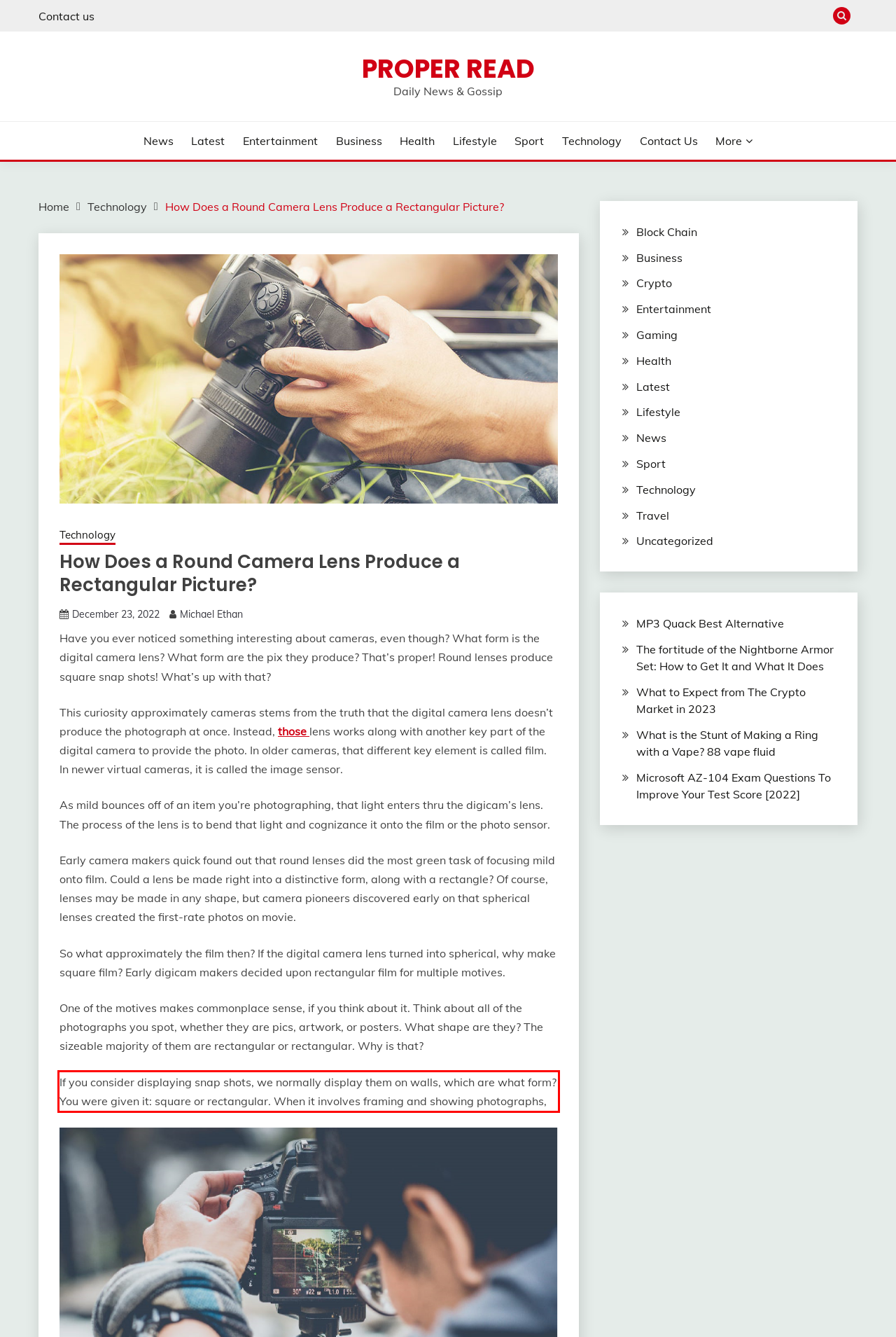You have a screenshot of a webpage with a red bounding box. Use OCR to generate the text contained within this red rectangle.

If you consider displaying snap shots, we normally display them on walls, which are what form? You were given it: square or rectangular. When it involves framing and showing photographs,